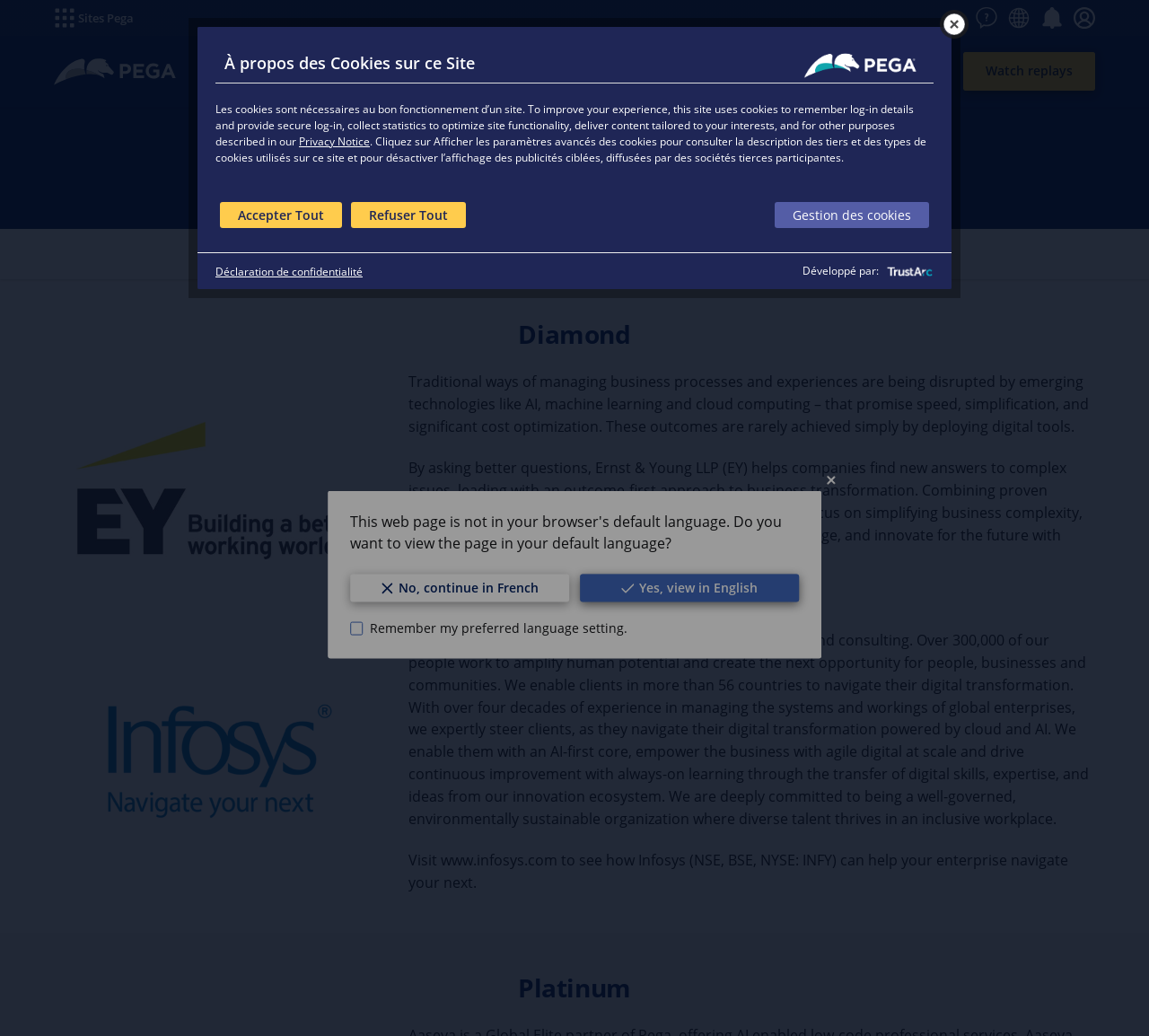Please provide the bounding box coordinate of the region that matches the element description: Yes, view in English. Coordinates should be in the format (top-left x, top-left y, bottom-right x, bottom-right y) and all values should be between 0 and 1.

[0.505, 0.554, 0.695, 0.581]